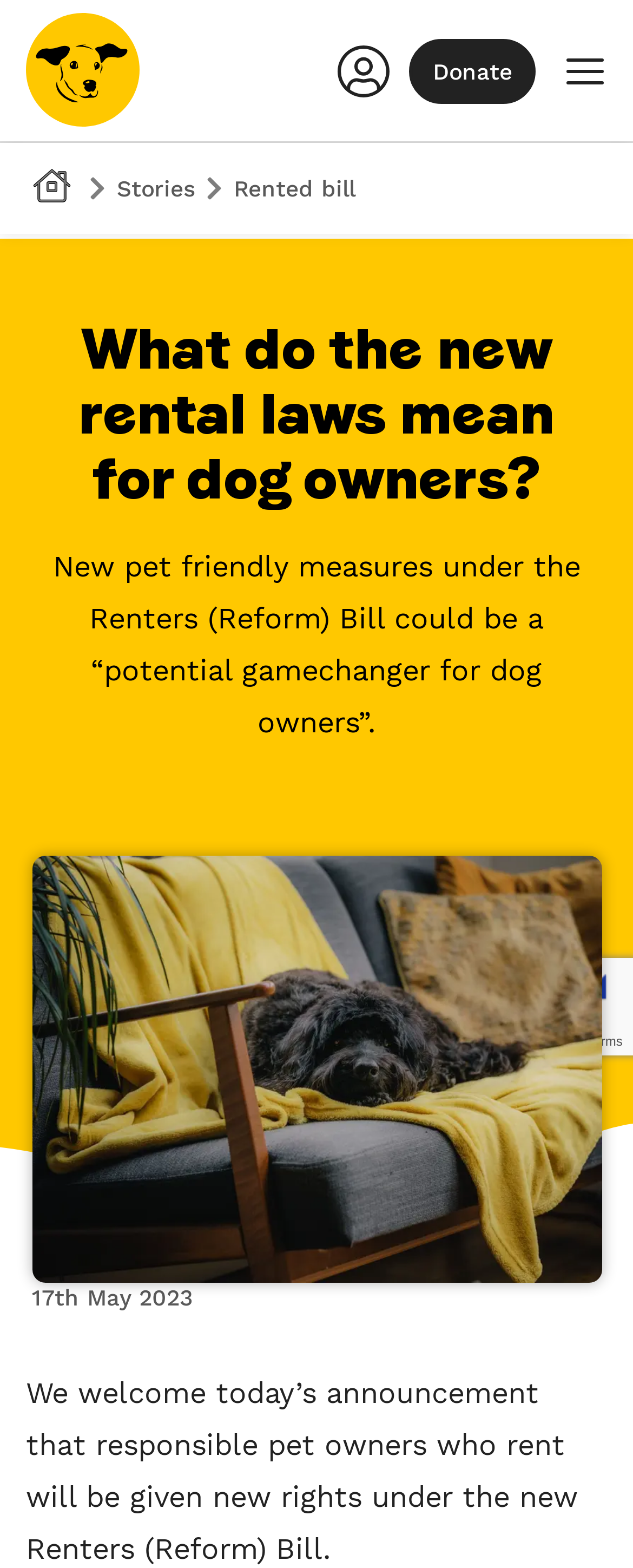What is the organization mentioned in the article?
Give a one-word or short phrase answer based on the image.

Dogs Trust